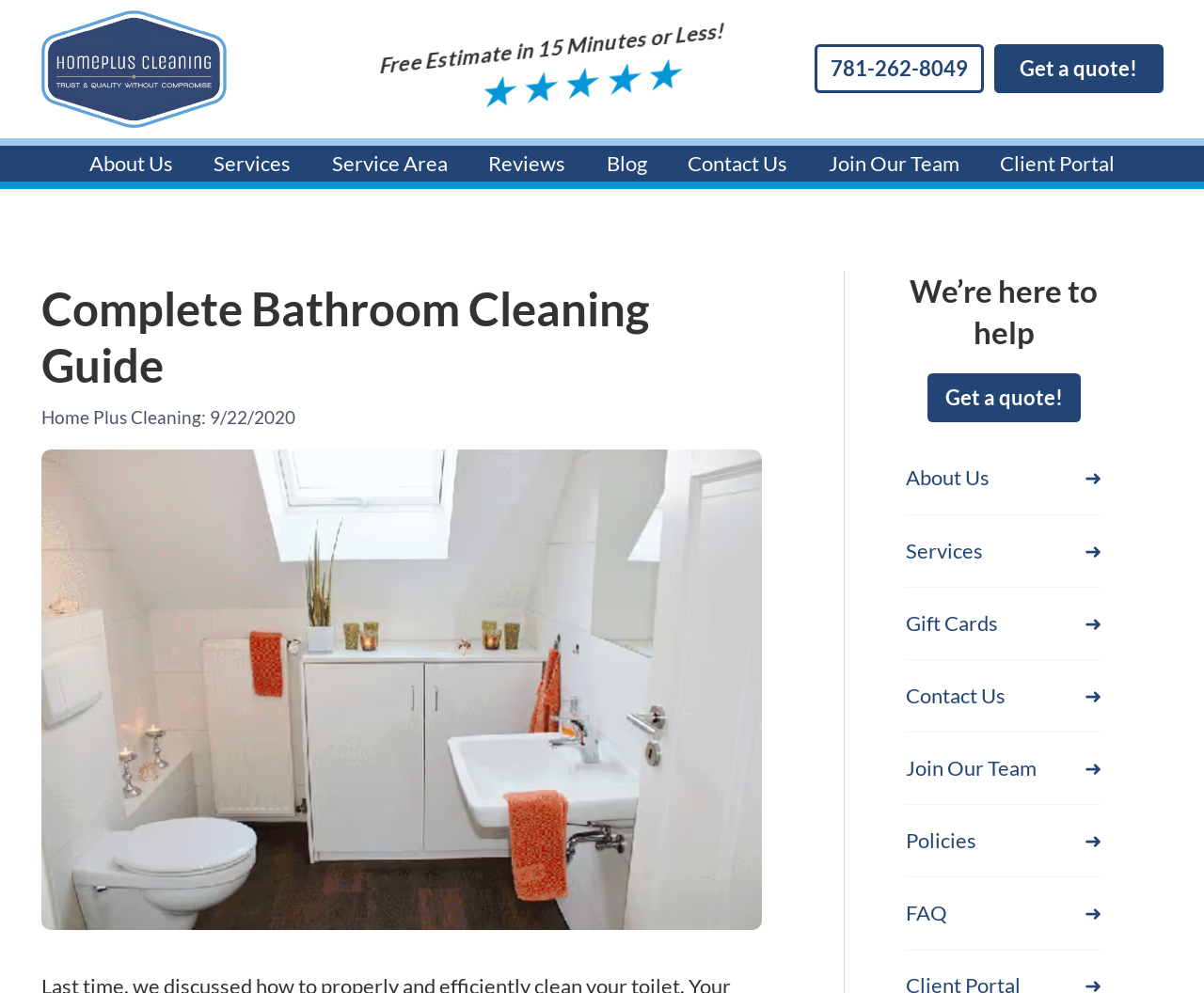Kindly determine the bounding box coordinates of the area that needs to be clicked to fulfill this instruction: "view services".

[0.178, 0.149, 0.242, 0.18]